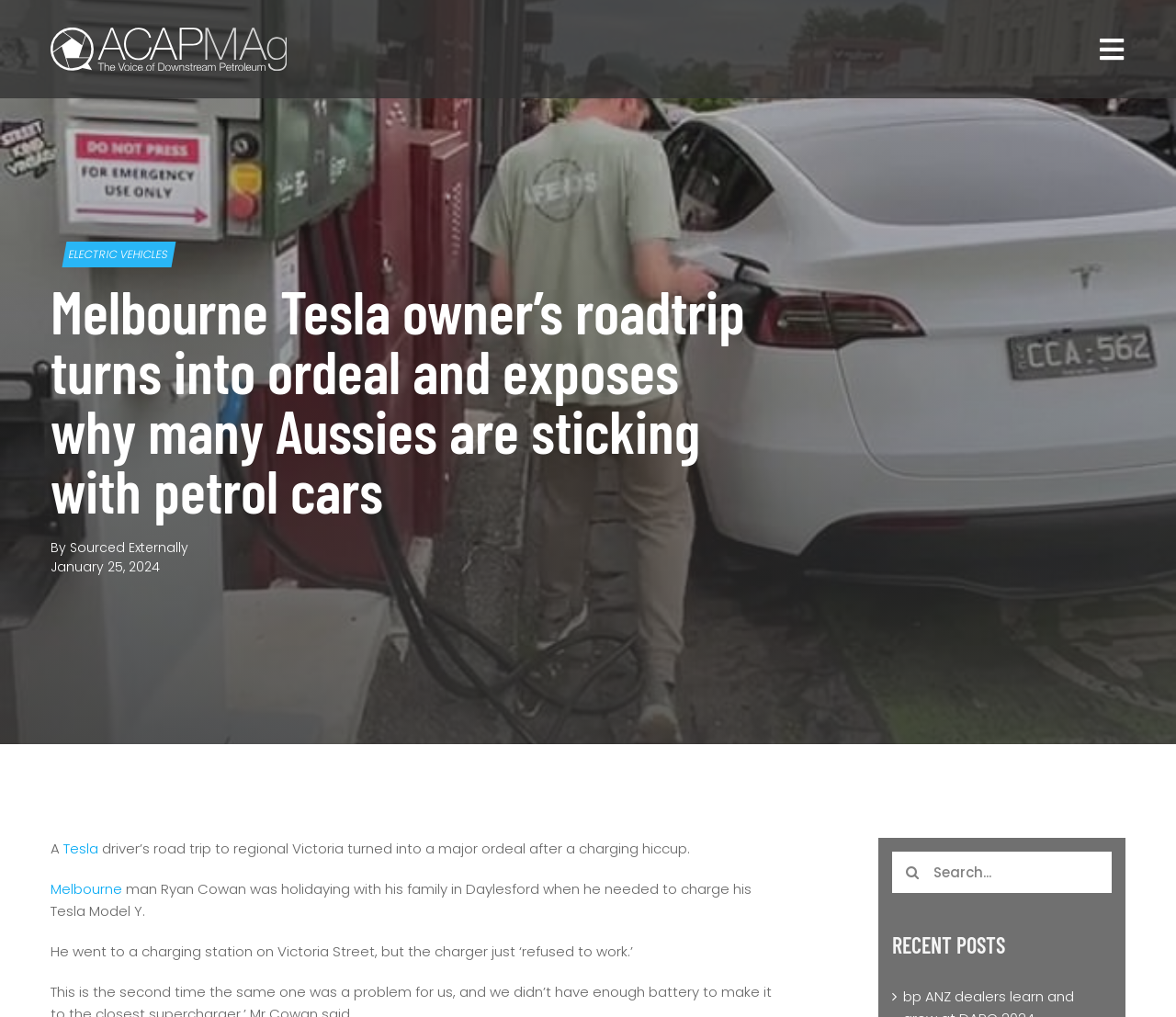Answer with a single word or phrase: 
What is the name of the website?

ACAPMA